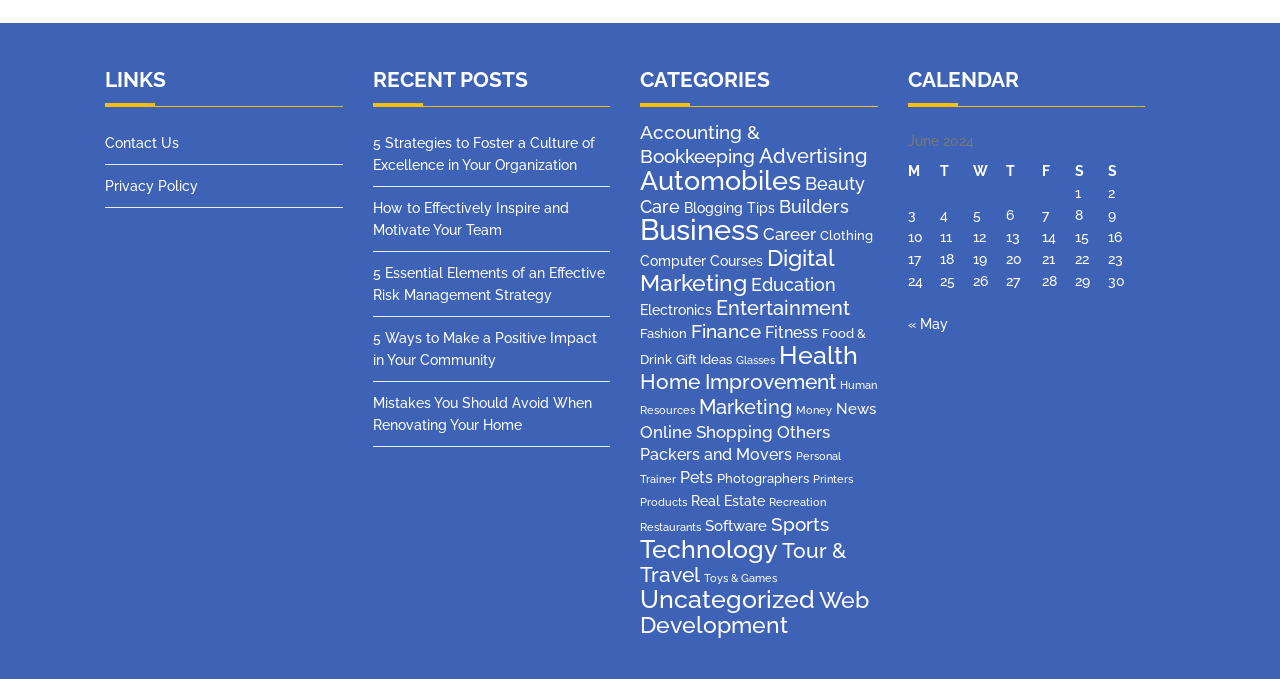Please locate the bounding box coordinates of the region I need to click to follow this instruction: "View the '5 Strategies to Foster a Culture of Excellence in Your Organization' post".

[0.291, 0.2, 0.464, 0.255]